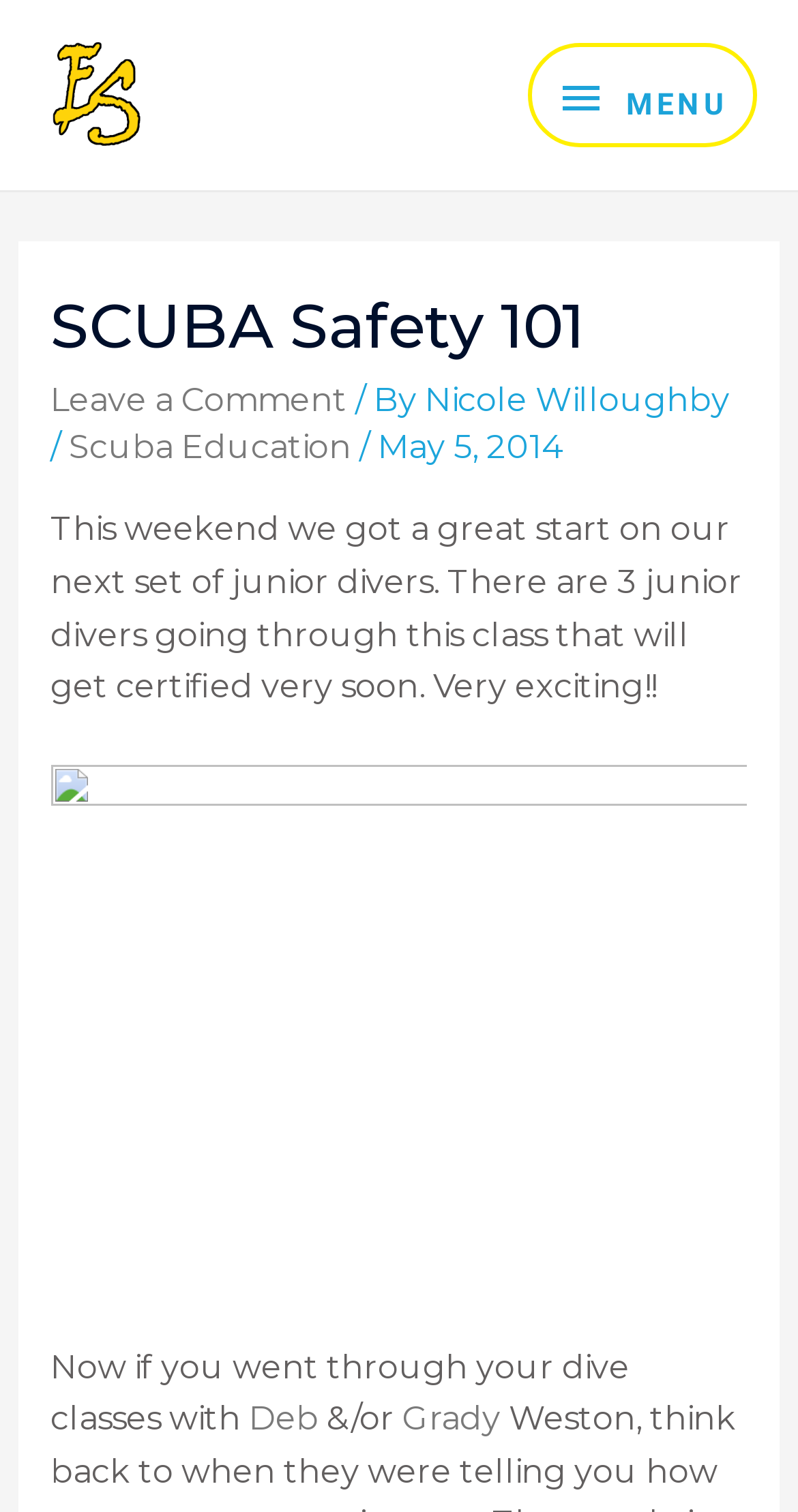Provide the bounding box coordinates of the HTML element described as: "MENU MENU". The bounding box coordinates should be four float numbers between 0 and 1, i.e., [left, top, right, bottom].

[0.662, 0.029, 0.949, 0.097]